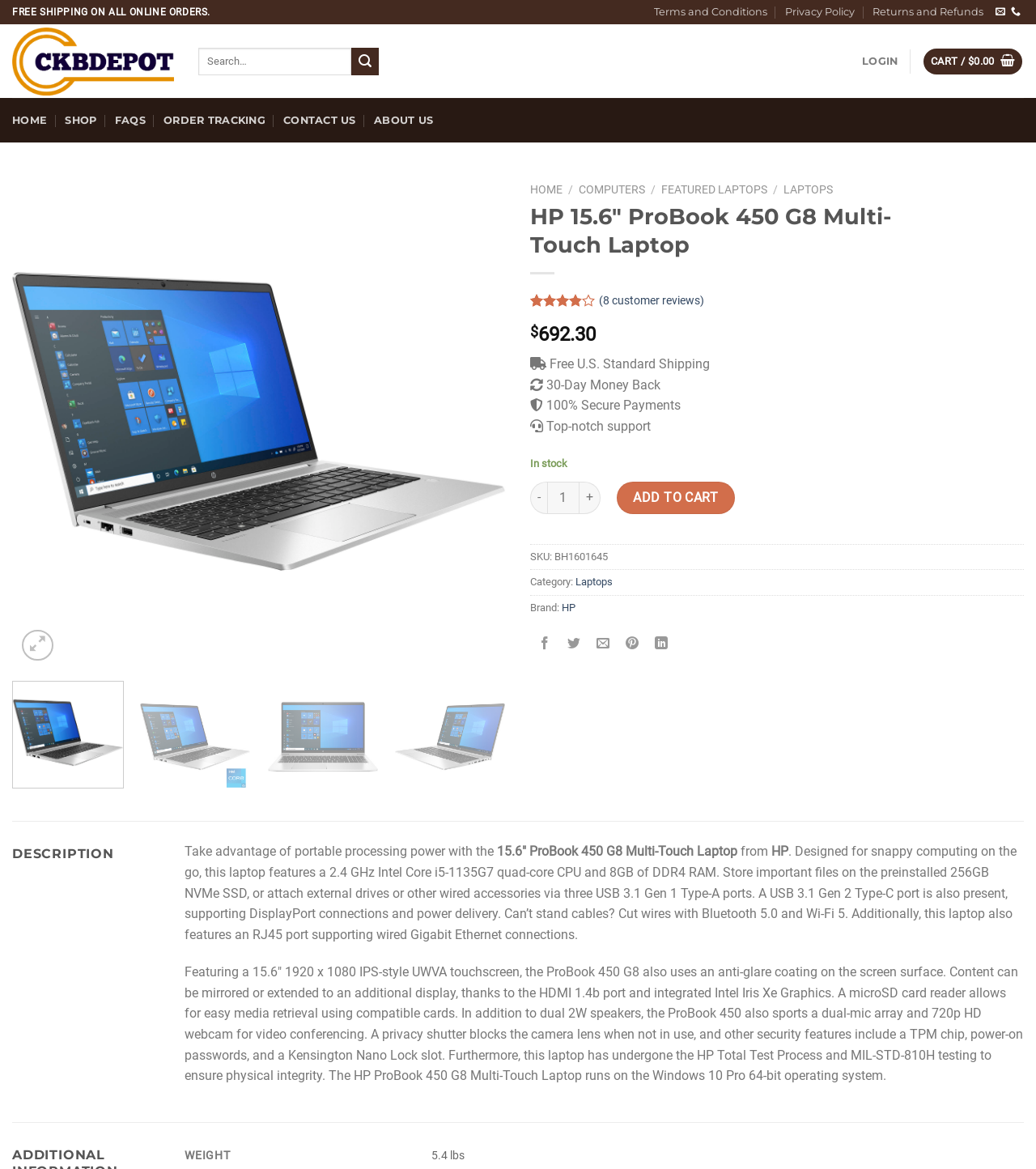What is the brand of the laptop?
Please give a well-detailed answer to the question.

I found the answer by looking at the link element on the webpage, which mentions the brand of the laptop.